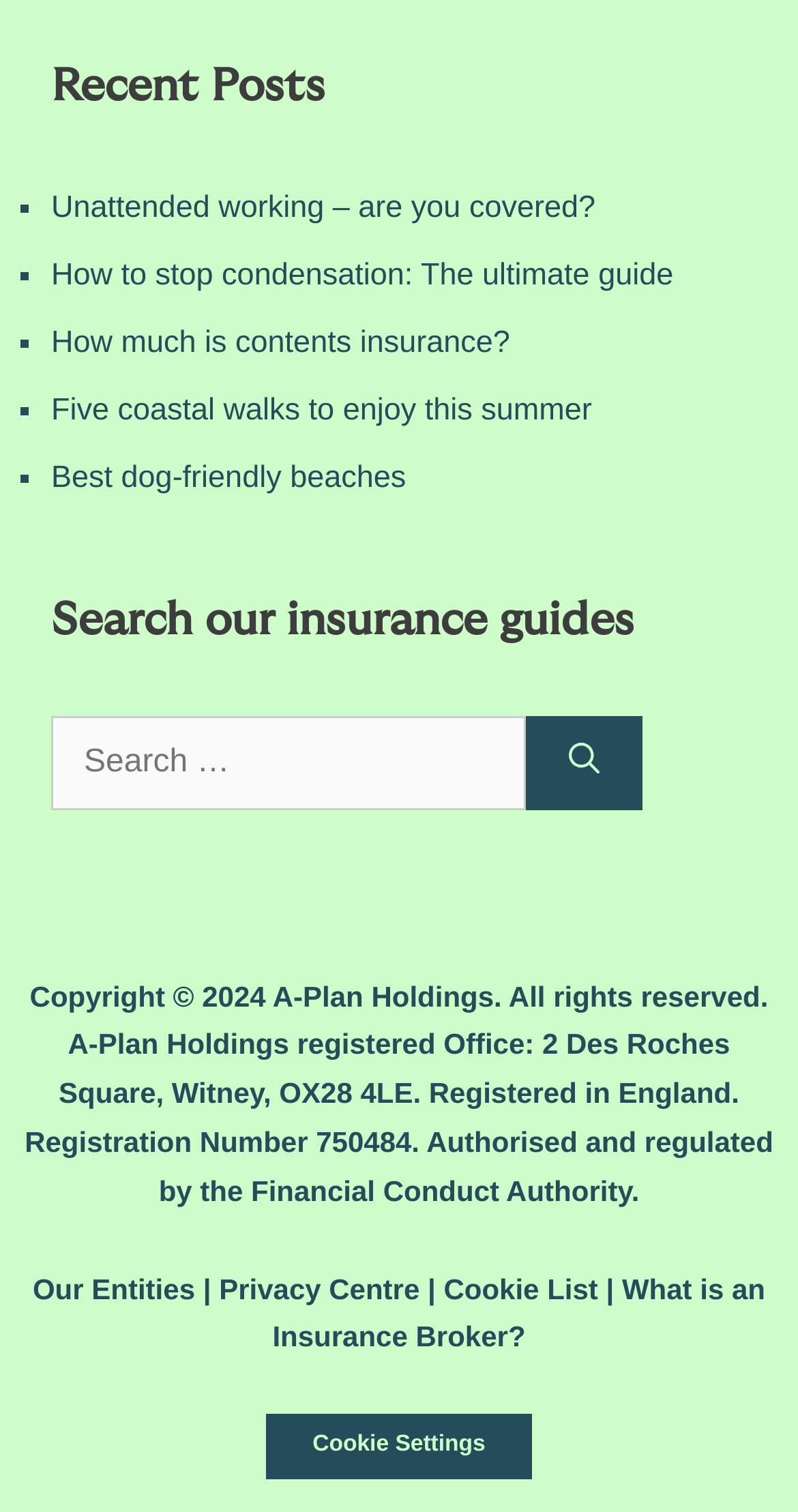What is the title of the first section?
Refer to the screenshot and answer in one word or phrase.

Recent Posts